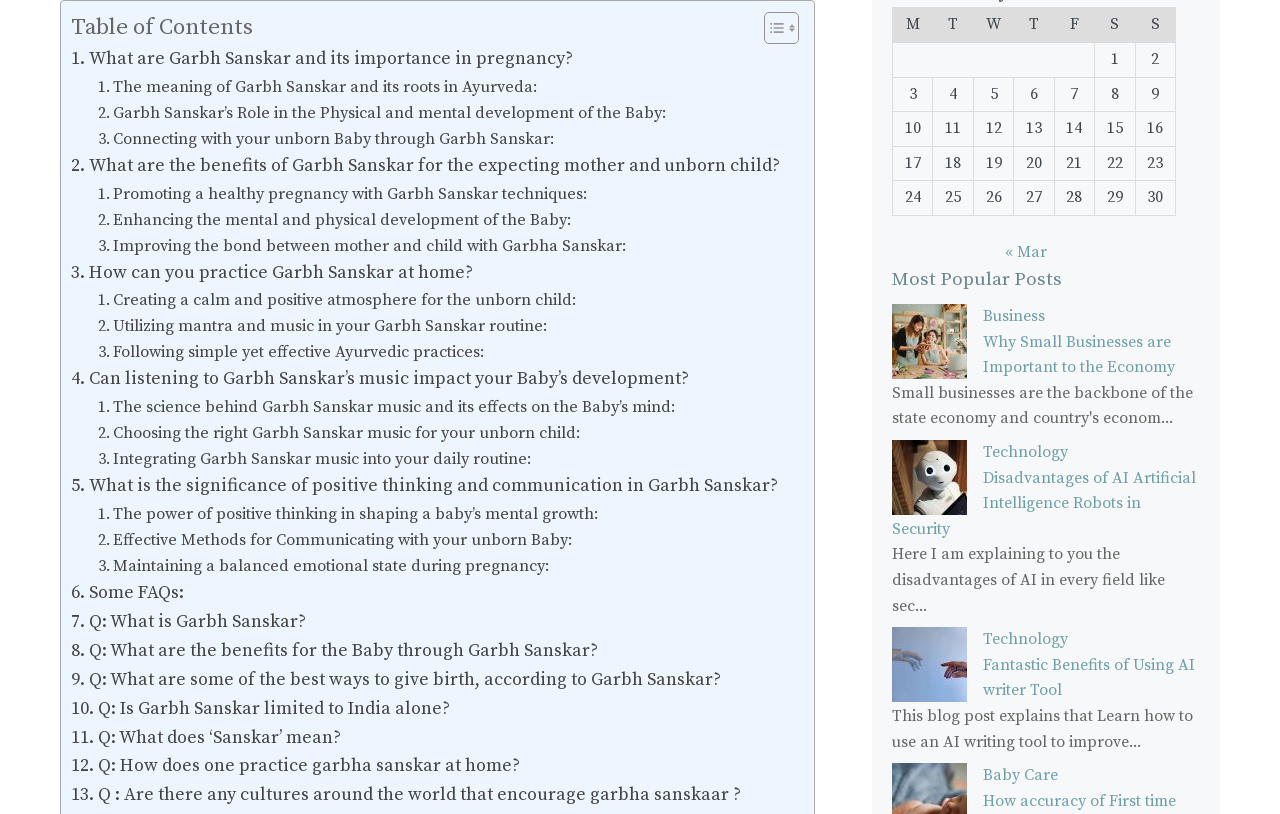Kindly determine the bounding box coordinates for the clickable area to achieve the given instruction: "Go to previous month".

[0.785, 0.297, 0.818, 0.322]